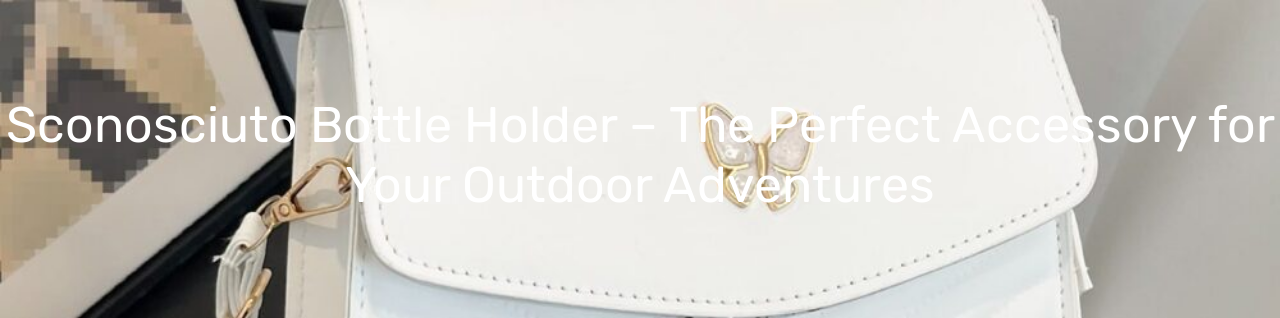What type of accents does the Sconosciuto Bottle Holder have?
Please provide a single word or phrase as your answer based on the image.

gold